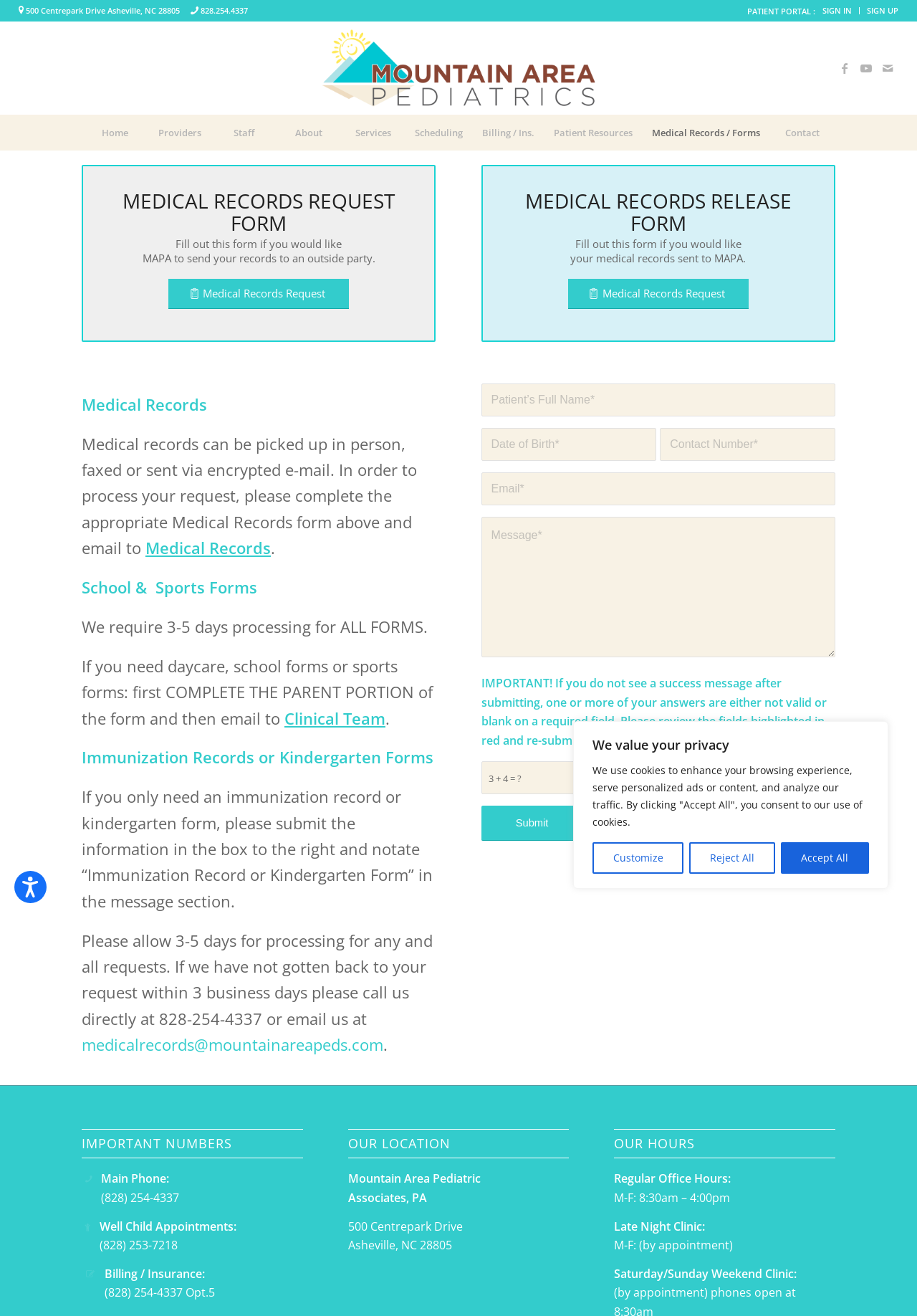Identify the bounding box coordinates for the region to click in order to carry out this instruction: "Click the SIGN IN link". Provide the coordinates using four float numbers between 0 and 1, formatted as [left, top, right, bottom].

[0.897, 0.0, 0.929, 0.016]